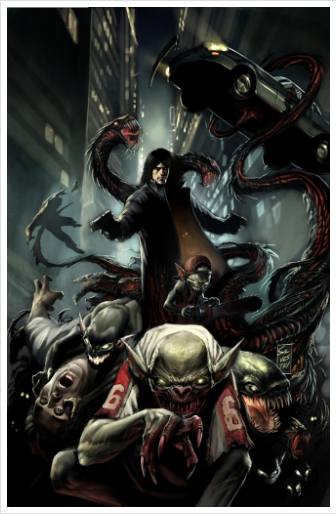Generate an elaborate caption for the given image.

The image is a striking cover artwork from "The Darkness Comic," showcasing a dark and intense scene. Central to the composition is the menacing figure draped in a black coat, exuding an aura of power and control amidst chaos. Surrounding him are grotesque, monstrous forms, including twisted, serpentine tendrils and zombie-like creatures that convey a sense of menace and the supernatural. The background reveals a gritty urban environment with towering buildings and shadows, emphasizing the comic's themes of darkness and danger. The detailed illustrations vividly bring to life the tension and turmoil characteristic of the storyline, inviting viewers into the narrative world of "The Darkness."